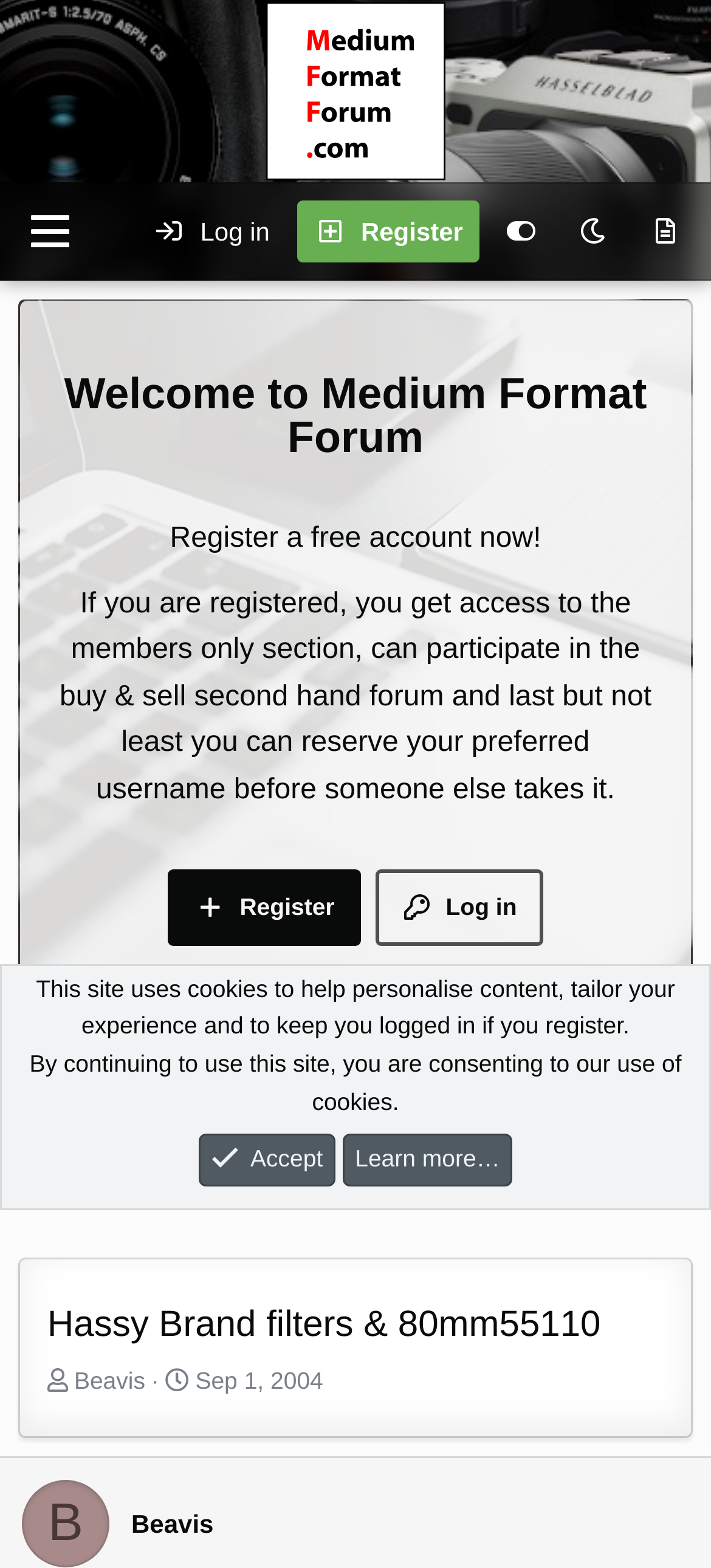What is the username of the author of the post?
We need a detailed and meticulous answer to the question.

I found the username by looking at the static text element 'Beavis' which is located near the date 'Sep 1, 2004' and the time '4:02 PM', suggesting that it is the author of the post.